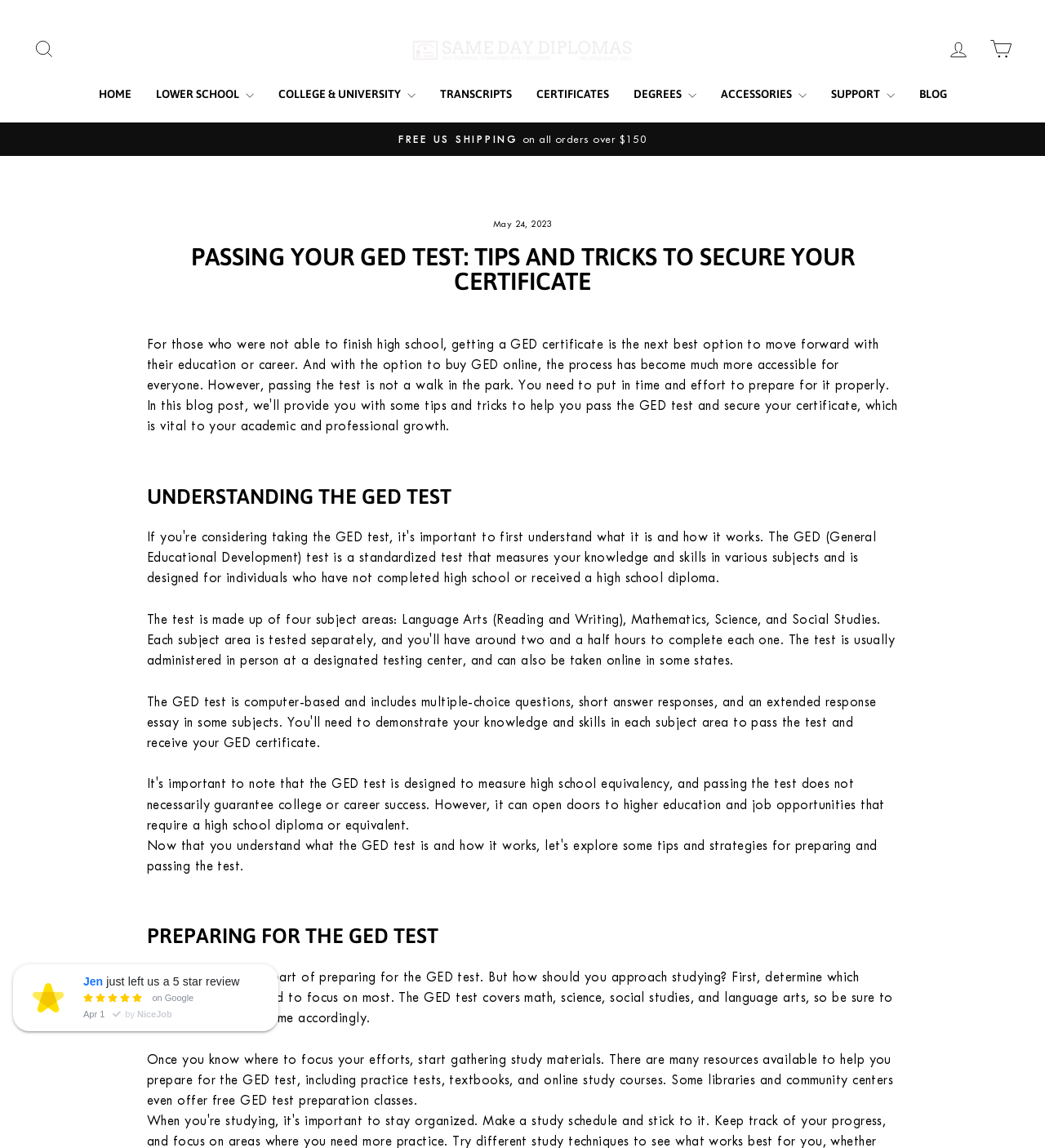Respond concisely with one word or phrase to the following query:
What is the recommended approach to studying for the GED test?

Focus on weak areas